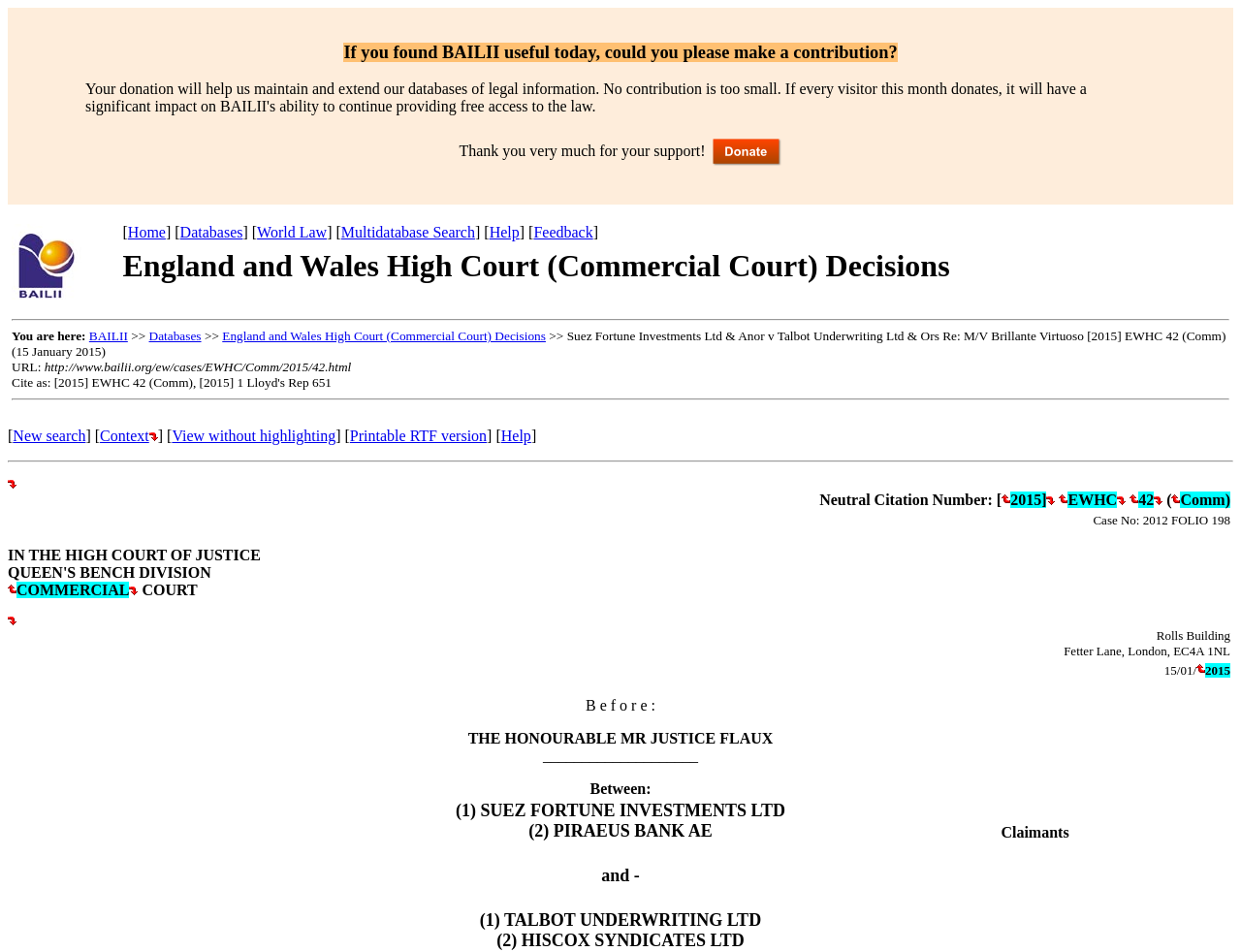Please specify the coordinates of the bounding box for the element that should be clicked to carry out this instruction: "Click on the 'Printable RTF version' link". The coordinates must be four float numbers between 0 and 1, formatted as [left, top, right, bottom].

[0.282, 0.449, 0.392, 0.466]